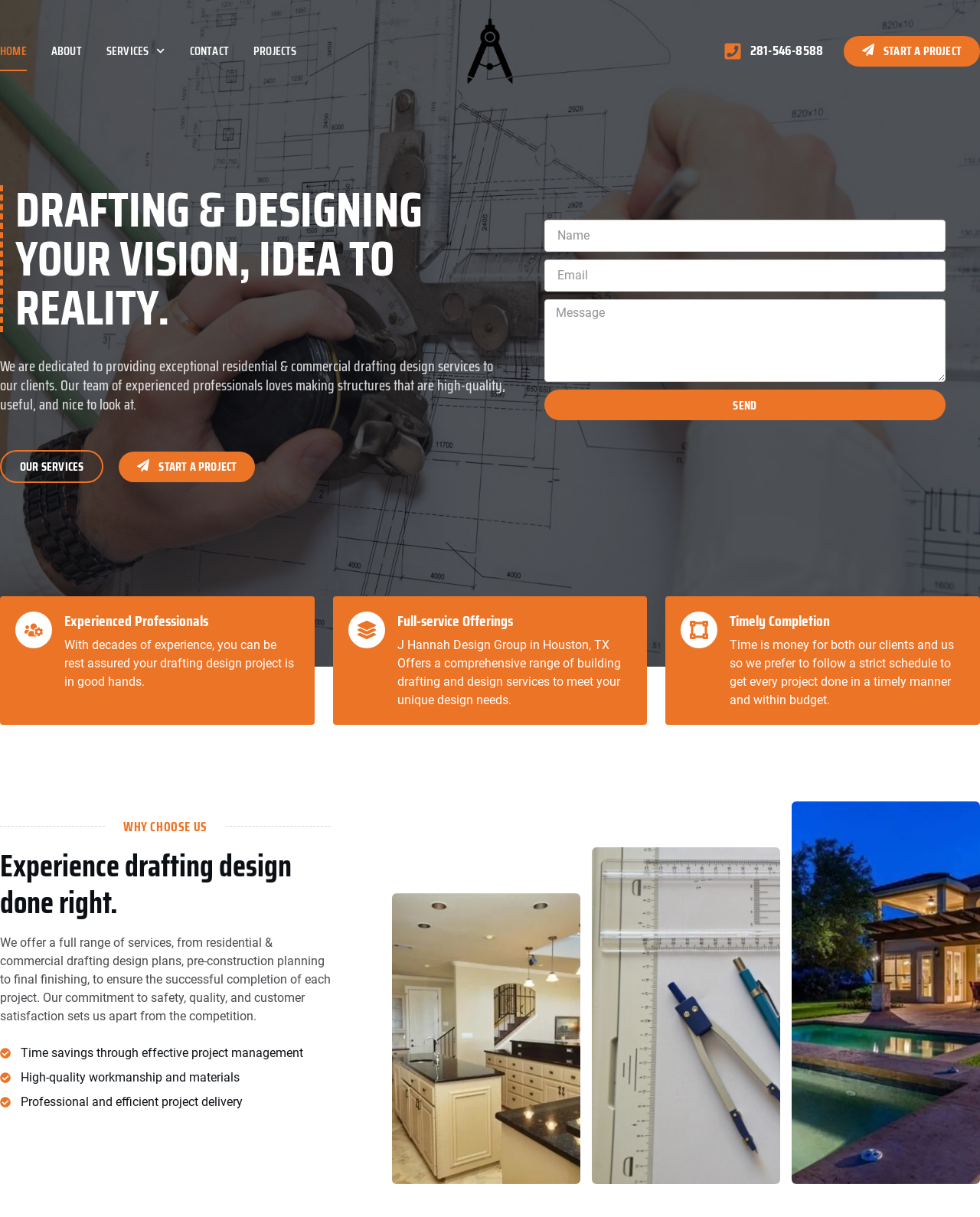Can you provide the bounding box coordinates for the element that should be clicked to implement the instruction: "Enter your name in the Name field"?

[0.555, 0.181, 0.965, 0.207]